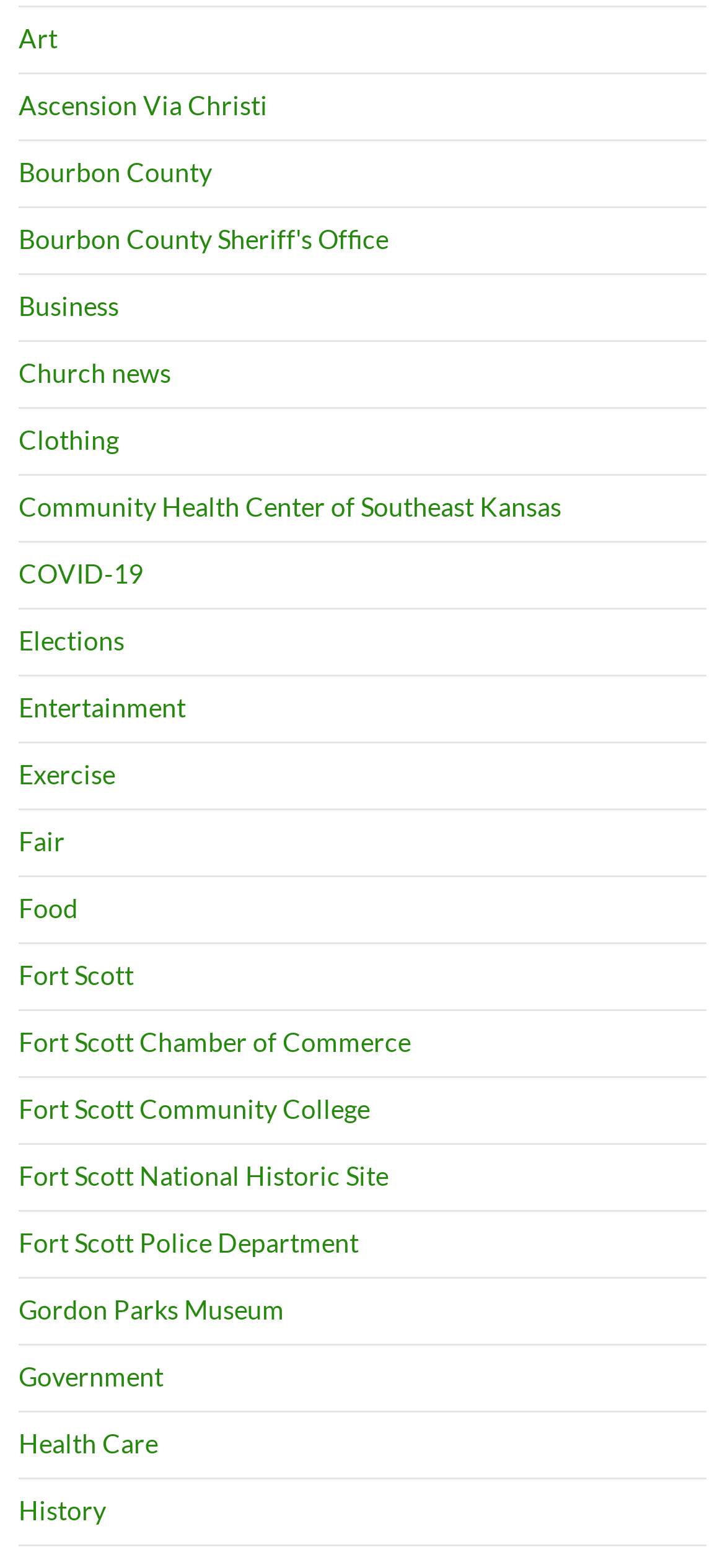Respond to the following question using a concise word or phrase: 
What type of news is 'Church news'?

Religious